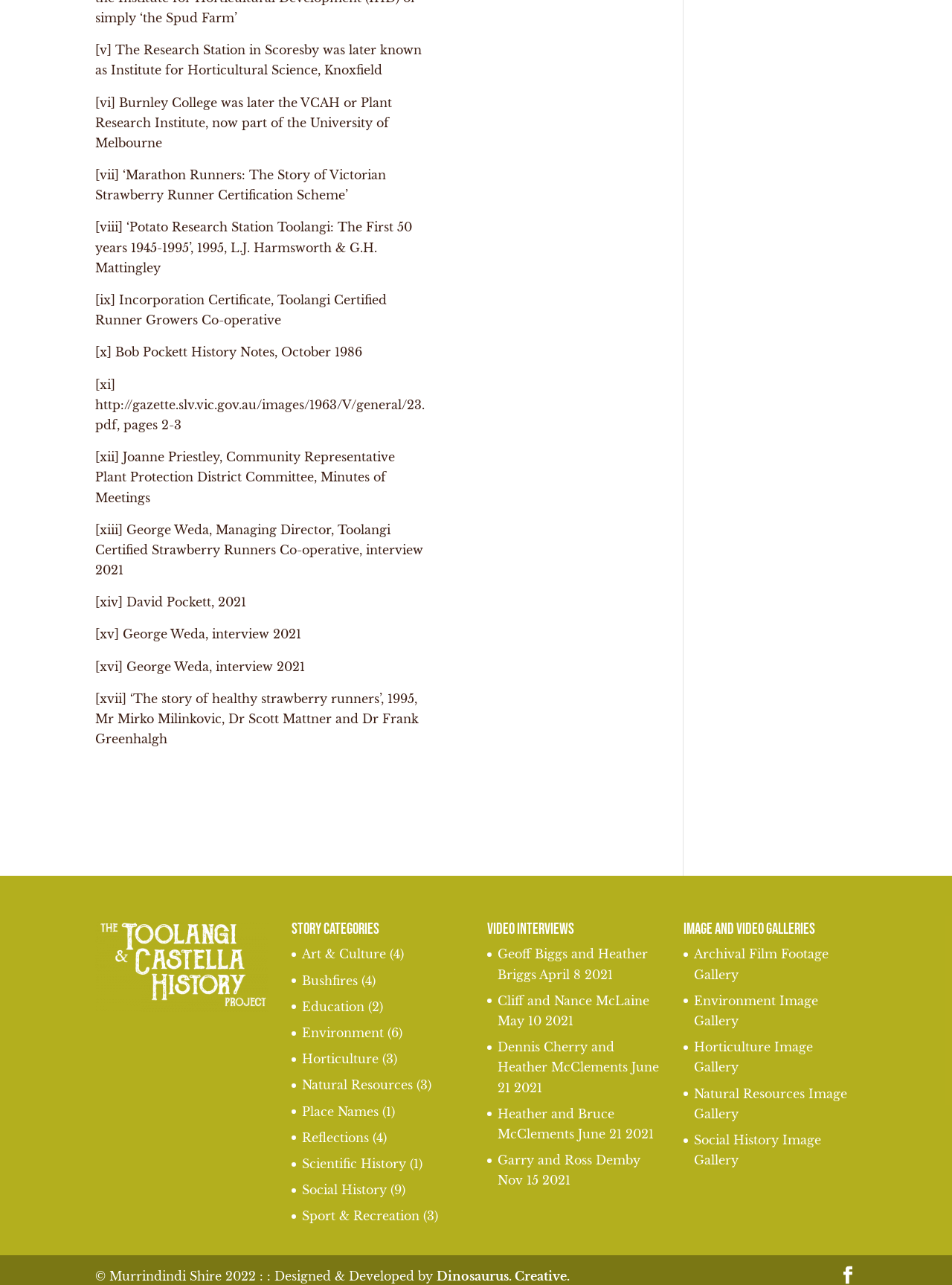Extract the bounding box coordinates for the described element: "[xiv]". The coordinates should be represented as four float numbers between 0 and 1: [left, top, right, bottom].

[0.1, 0.463, 0.129, 0.474]